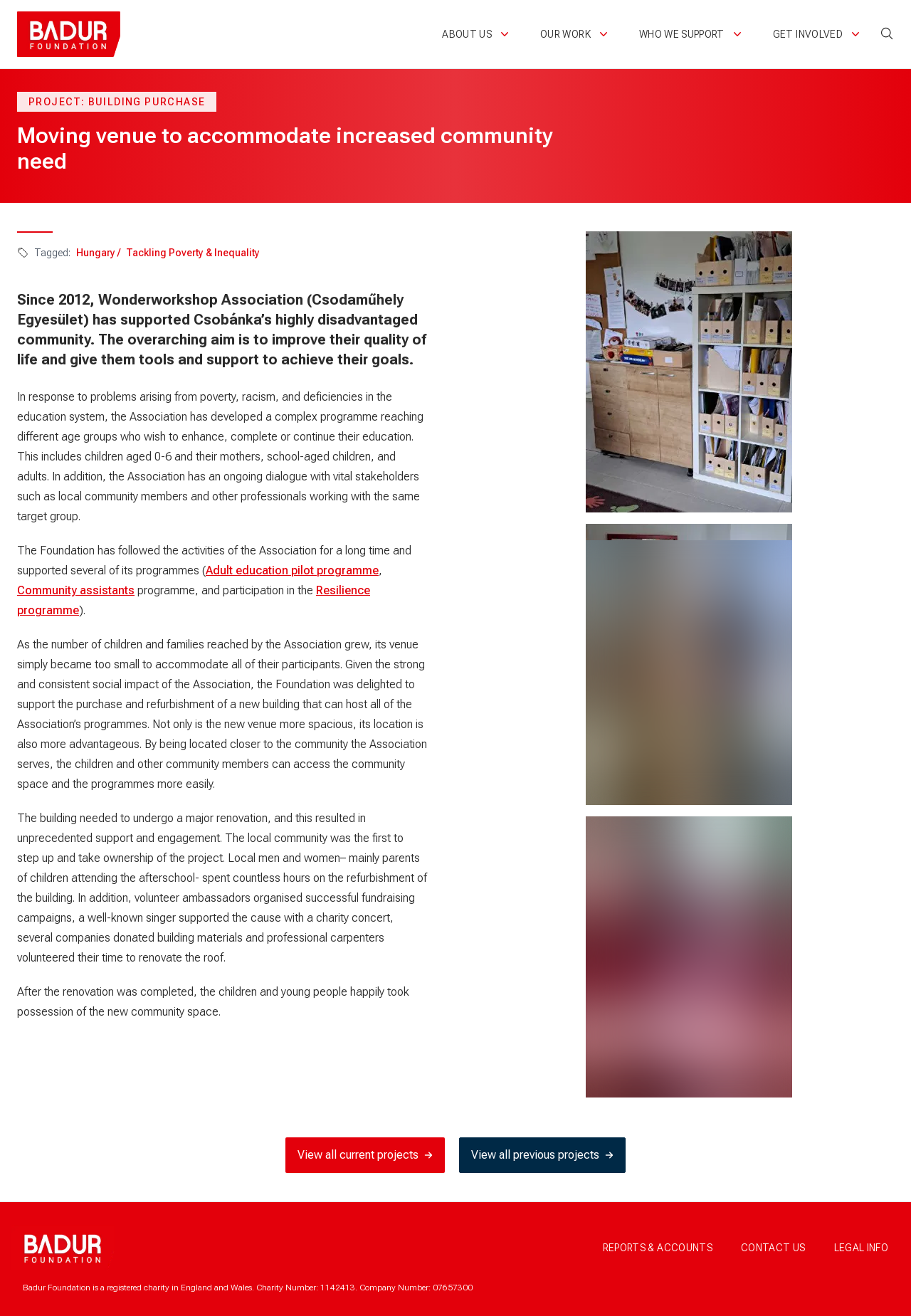Please specify the bounding box coordinates of the region to click in order to perform the following instruction: "Learn more about the Adult education pilot programme".

[0.226, 0.428, 0.416, 0.439]